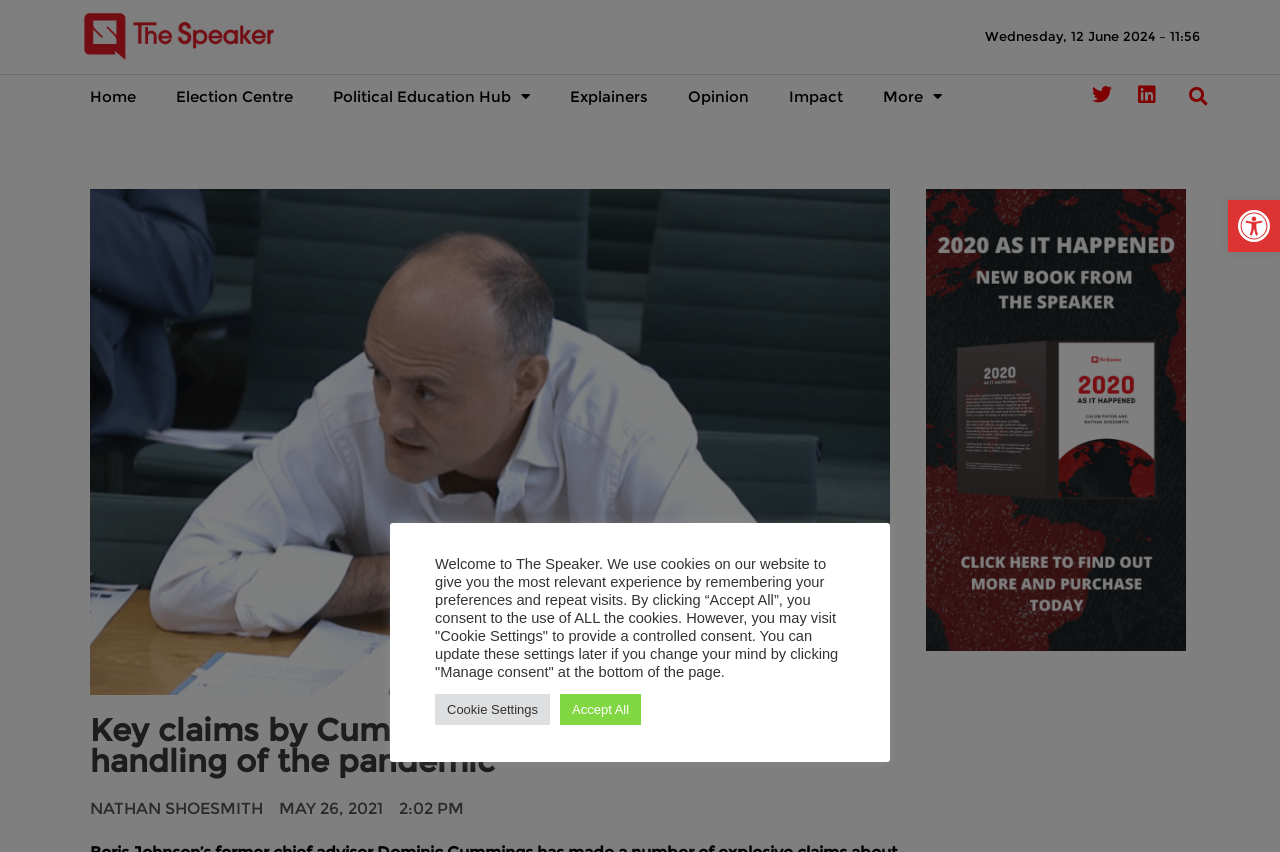What social media platforms are available?
Carefully analyze the image and provide a thorough answer to the question.

I found the social media platforms by looking at the top-right corner of the webpage, where I found the links with the icons for Twitter and Linkedin. This suggests that these are the social media platforms available on the website.